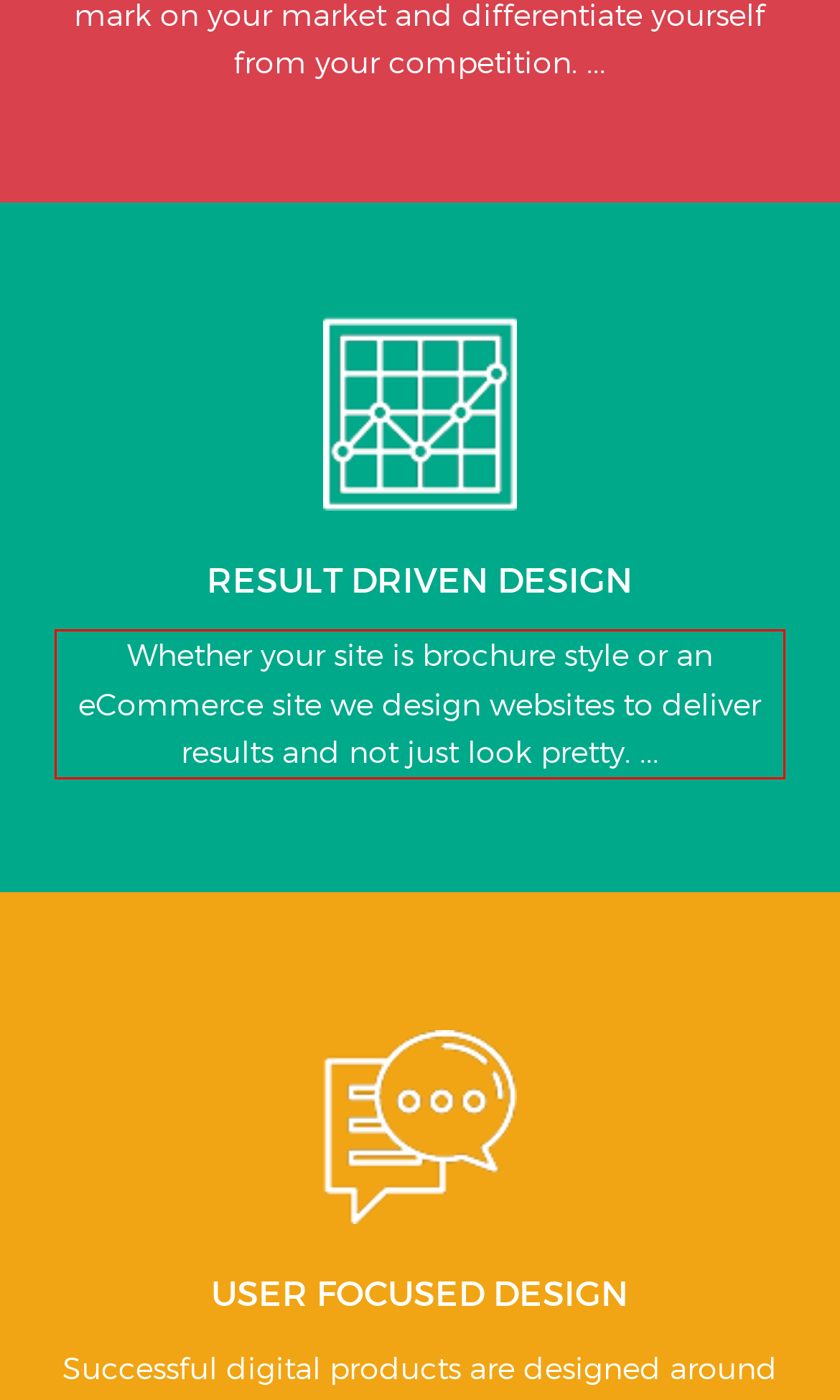There is a screenshot of a webpage with a red bounding box around a UI element. Please use OCR to extract the text within the red bounding box.

Whether your site is brochure style or an eCommerce site we design websites to deliver results and not just look pretty. ...